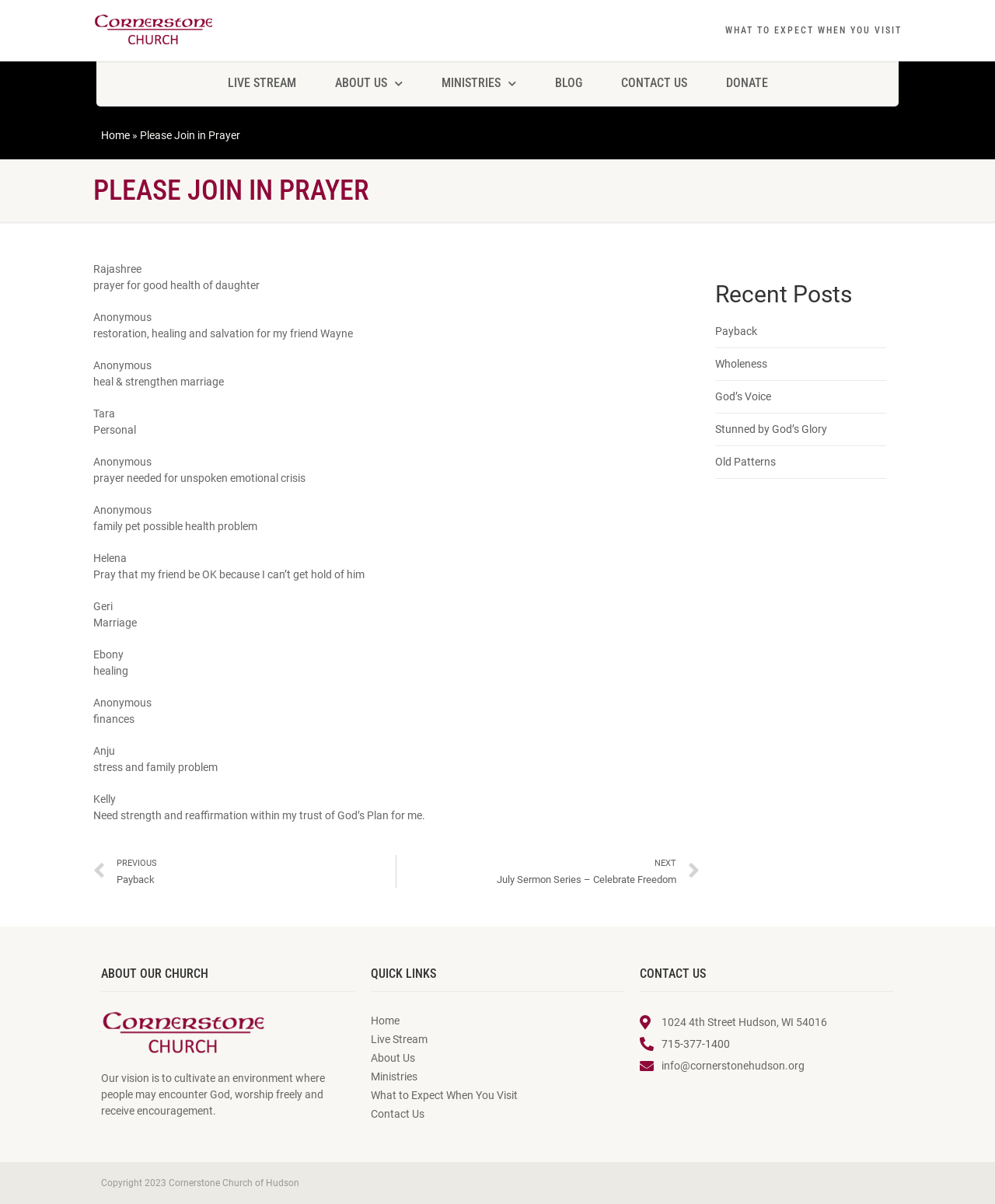Provide the bounding box coordinates for the area that should be clicked to complete the instruction: "go to home page".

None